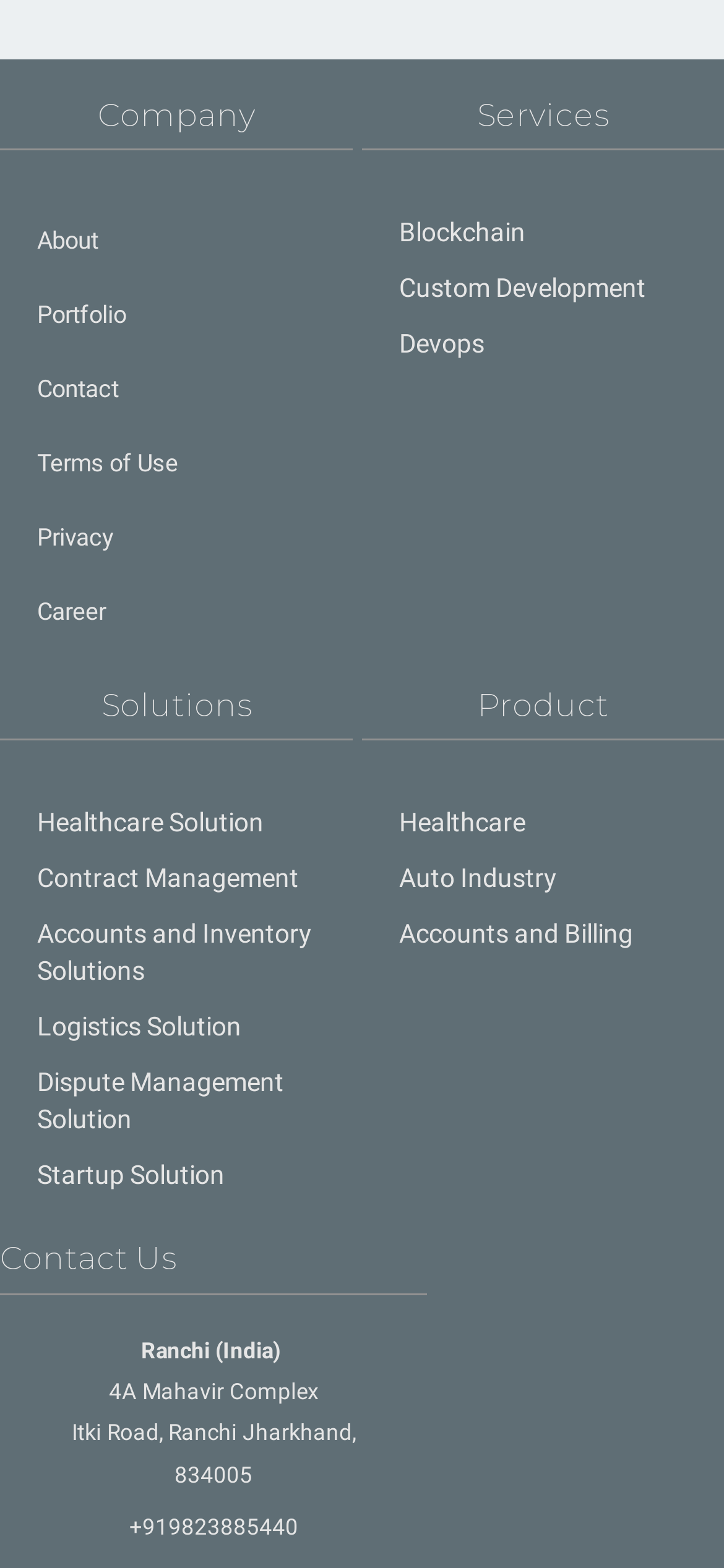Identify the bounding box coordinates of the part that should be clicked to carry out this instruction: "click on 'Company'".

[0.0, 0.061, 0.487, 0.085]